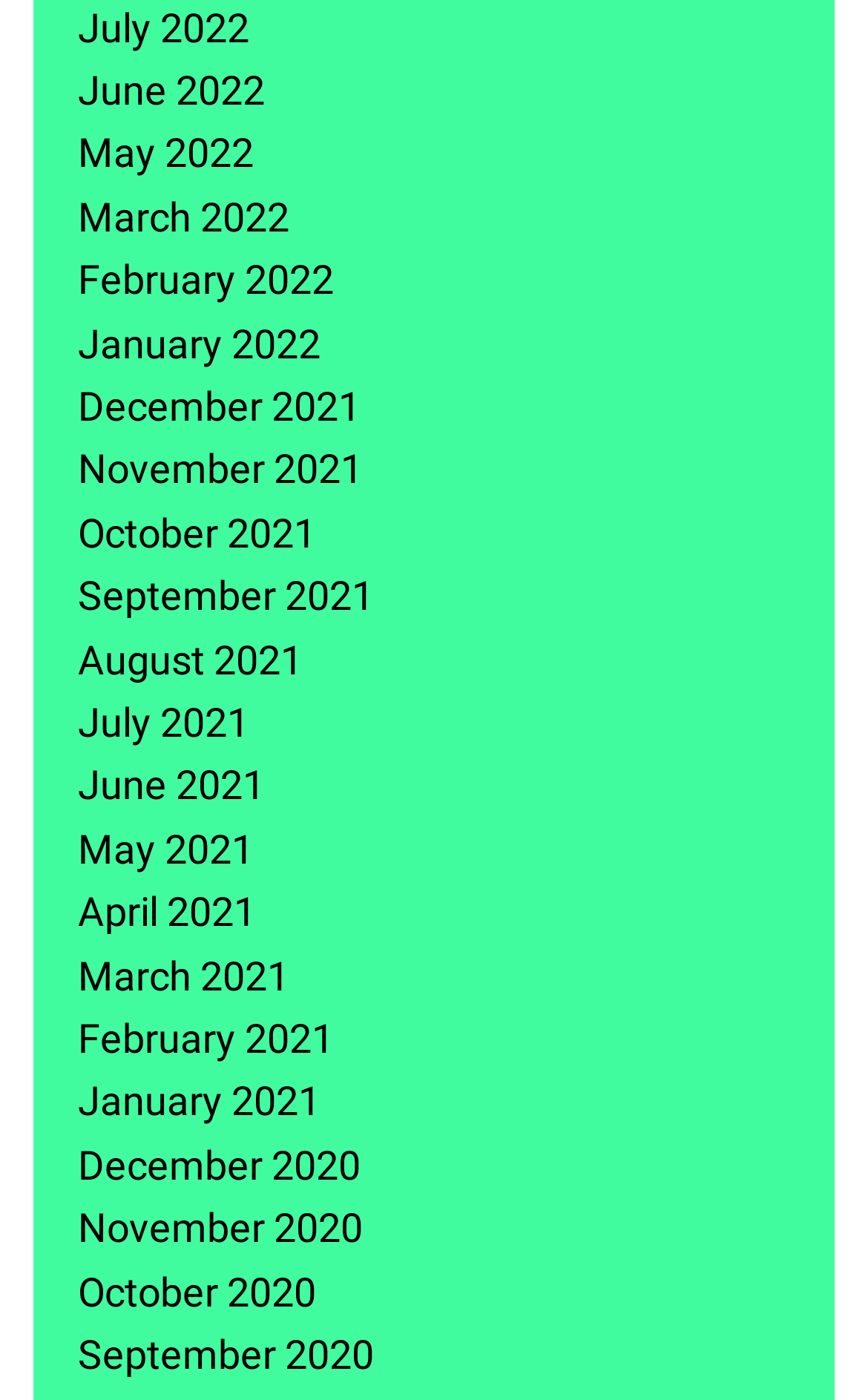Determine the bounding box coordinates of the clickable element necessary to fulfill the instruction: "view February 2022". Provide the coordinates as four float numbers within the 0 to 1 range, i.e., [left, top, right, bottom].

[0.09, 0.183, 0.385, 0.217]